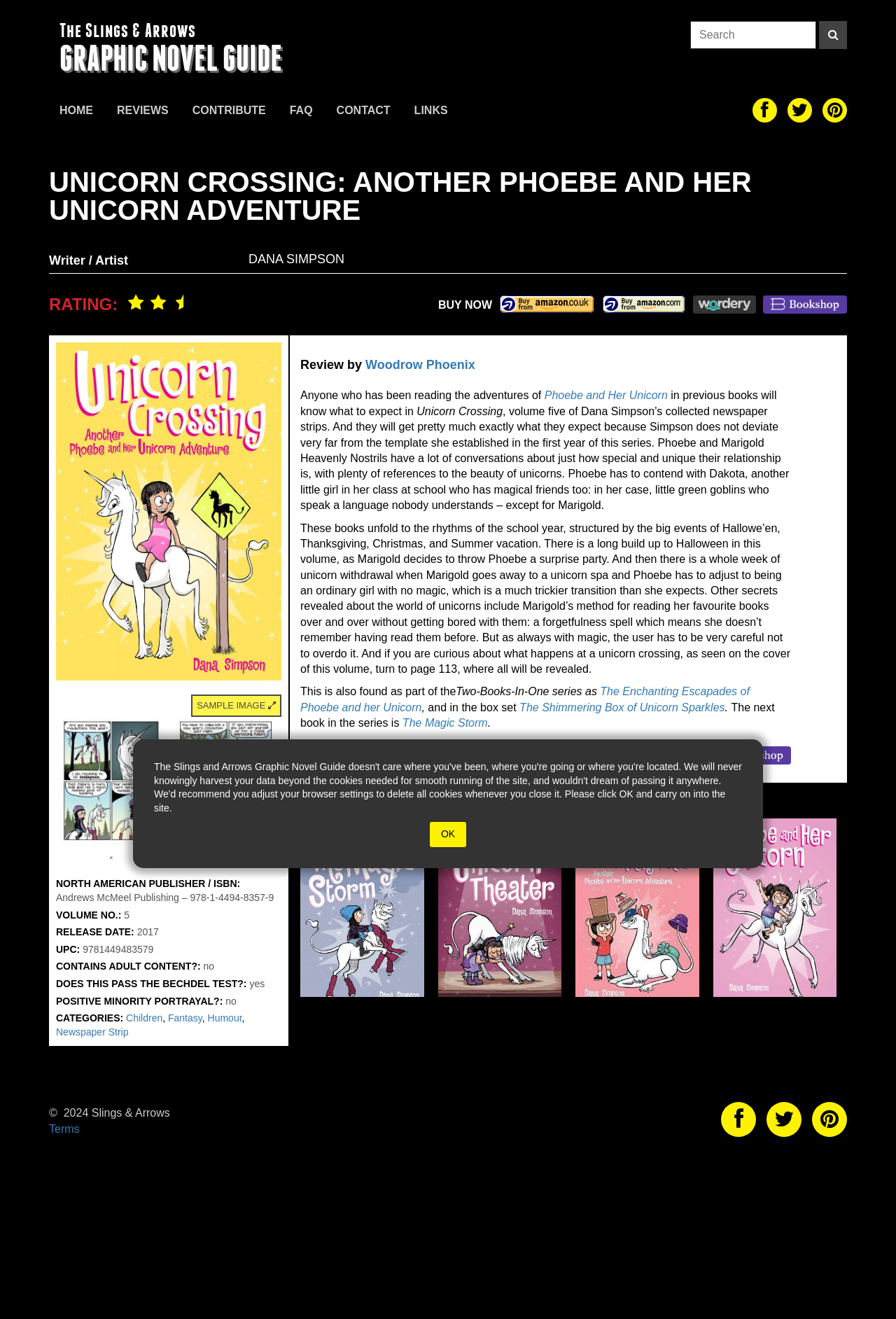Given the element description Woodrow Phoenix, specify the bounding box coordinates of the corresponding UI element in the format (top-left x, top-left y, bottom-right x, bottom-right y). All values must be between 0 and 1.

[0.408, 0.271, 0.53, 0.282]